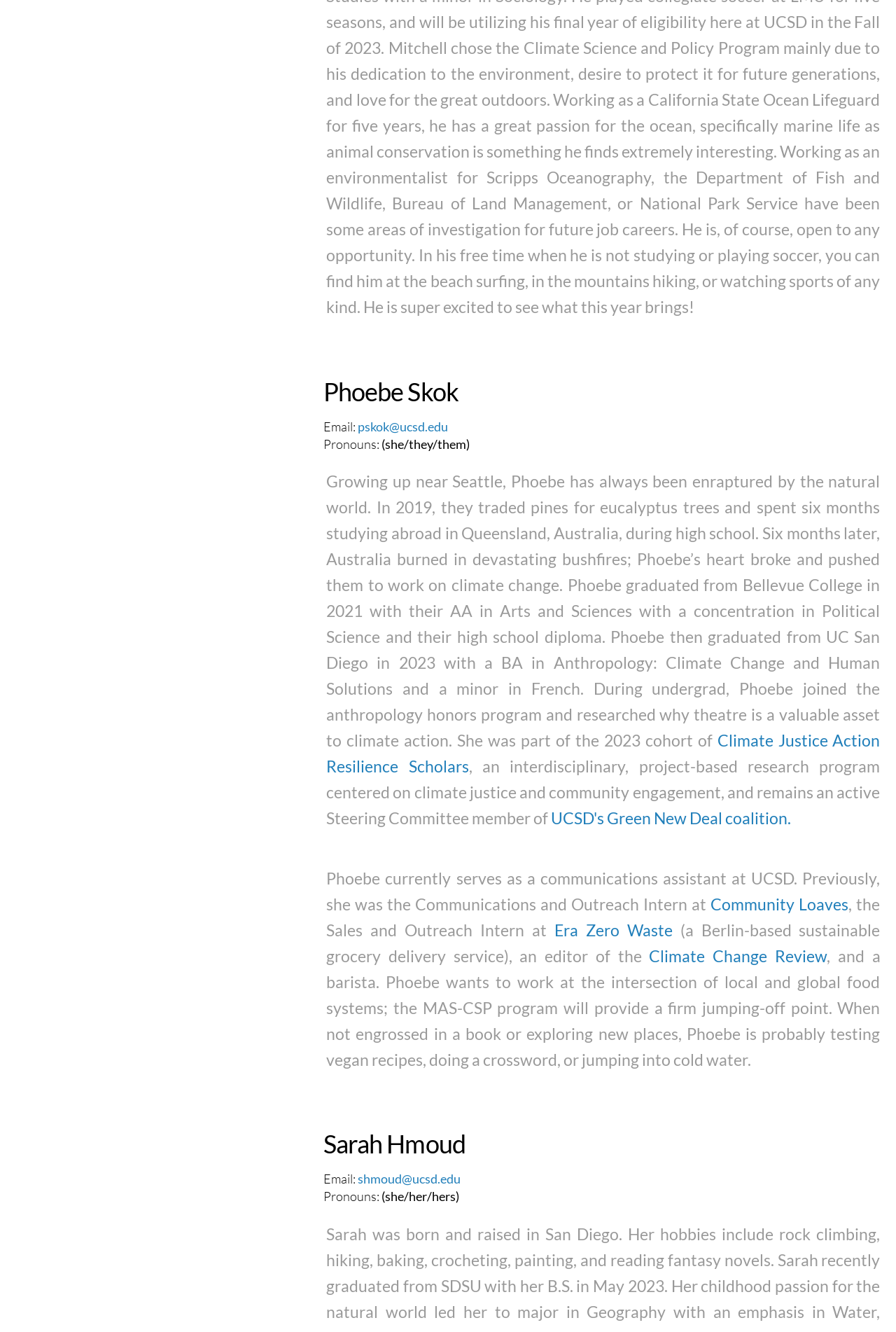What is Sarah's email address?
Using the visual information, respond with a single word or phrase.

shmoud@ucsd.edu